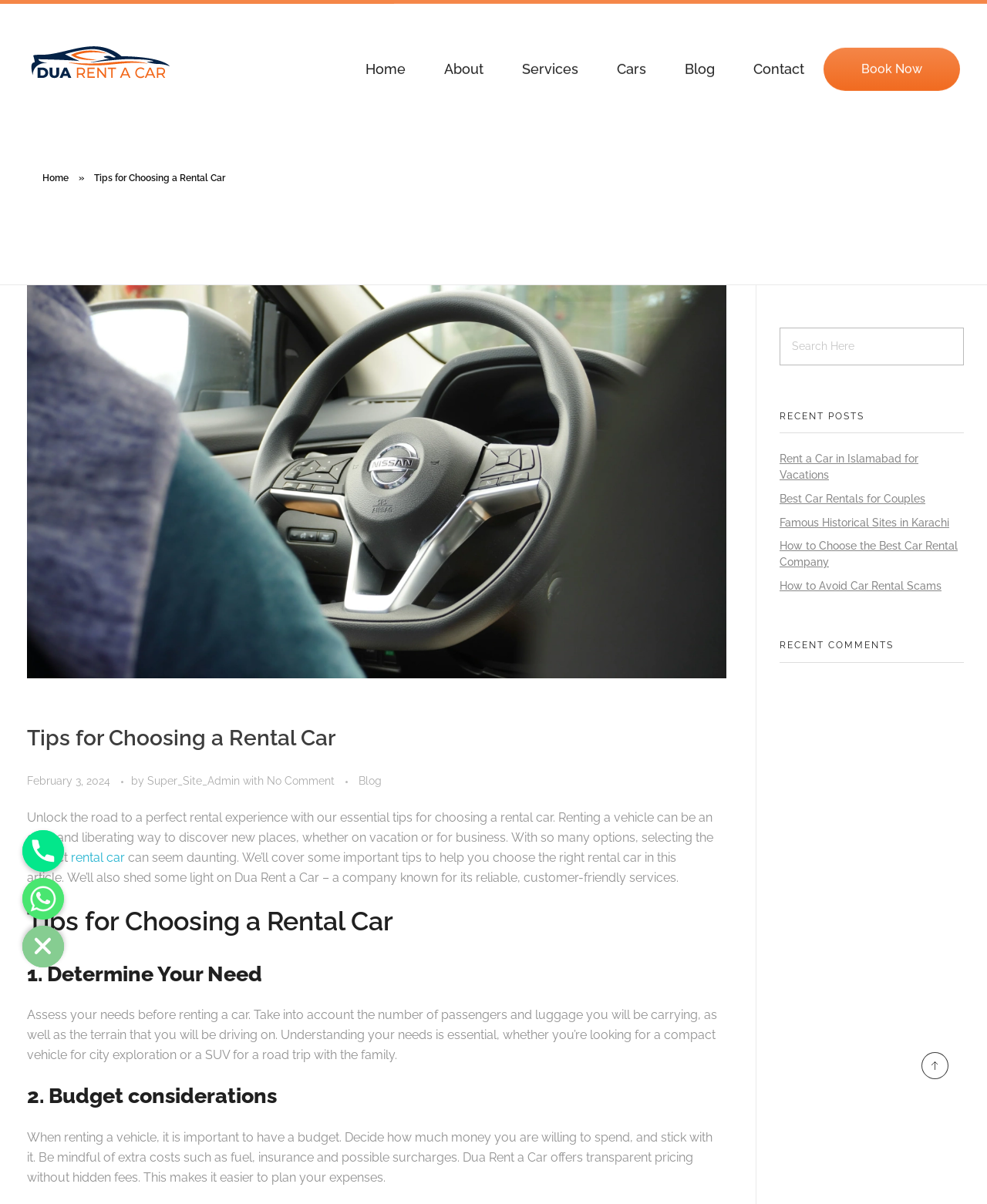Please locate the bounding box coordinates of the element that should be clicked to complete the given instruction: "Contact the company through phone".

[0.023, 0.69, 0.065, 0.724]